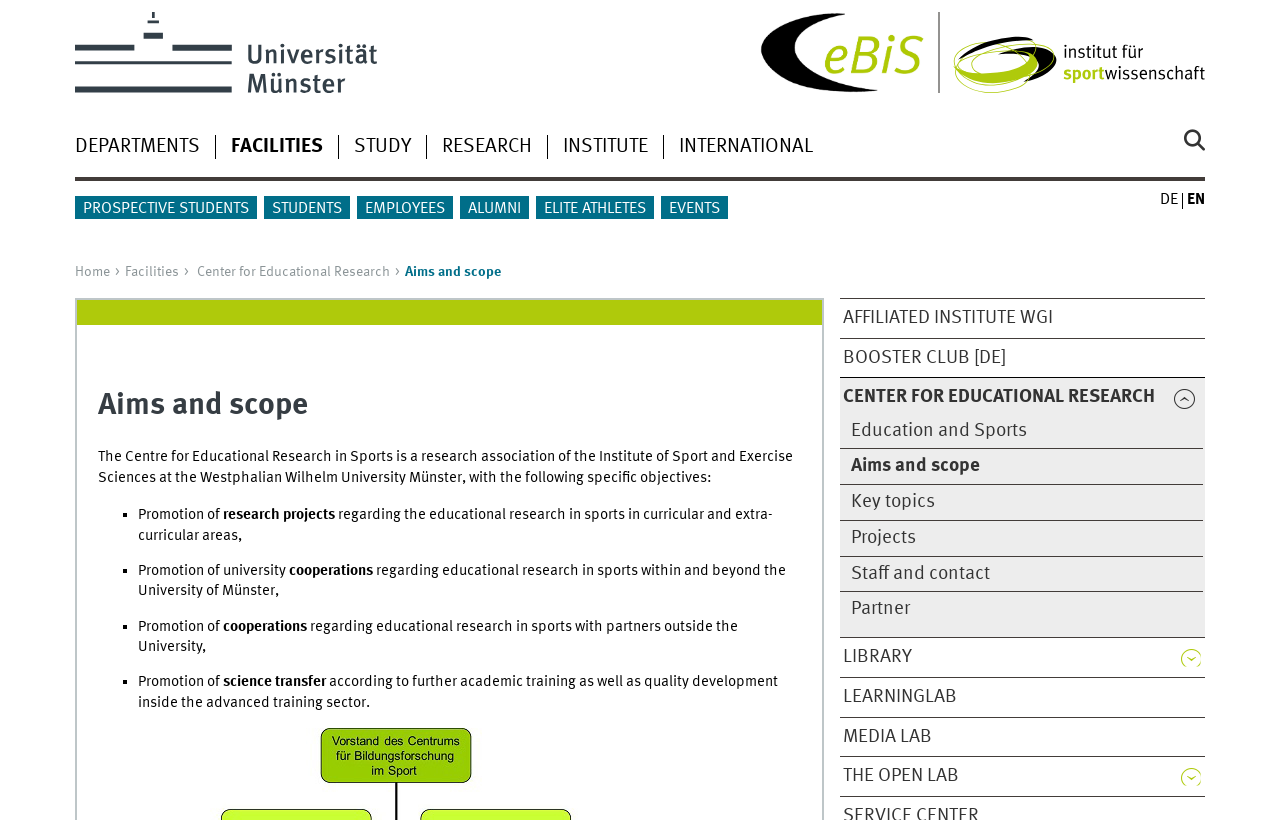Generate a thorough description of the webpage.

The webpage is about the Aims and Scope of the Centre for Educational Research in Sports. At the top, there are three logos: Universität Münster, Institut für Sportwissenschaft, and Centrum für Bildungsforschung im Sport, aligned horizontally. Below them, there is a search bar with a "Go" button. 

On the left side, there is a navigation menu with links to different departments, including DEPARTMENTS, FACILITIES, STUDY, RESEARCH, INSTITUTE, INTERNATIONAL, PROSPECTIVE STUDENTS, STUDENTS, EMPLOYEES, ALUMNI, ELITE ATHLETES, and EVENTS. 

On the right side, there are links to change the language, with options for German (DE) and English (EN). Below the language options, there are breadcrumbs showing the current page's location: Home > Facilities > Center for Educational Research > Aims and scope.

The main content of the page is divided into sections. The first section has a heading "Aims and scope" and describes the objectives of the Centre for Educational Research in Sports. The objectives are listed in bullet points, including promoting research projects, university cooperations, and science transfer. 

Below the objectives, there are links to affiliated institutes, including AFFILIATED INSTITUTE WGI, BOOSTER CLUB [DE], and CENTER FOR EDUCATIONAL RESEARCH. There are also links to other pages, such as Education and Sports, Key topics, Projects, Staff and contact, Partner, LIBRARY, LEARNINGLAB, MEDIA LAB, and THE OPEN LAB.